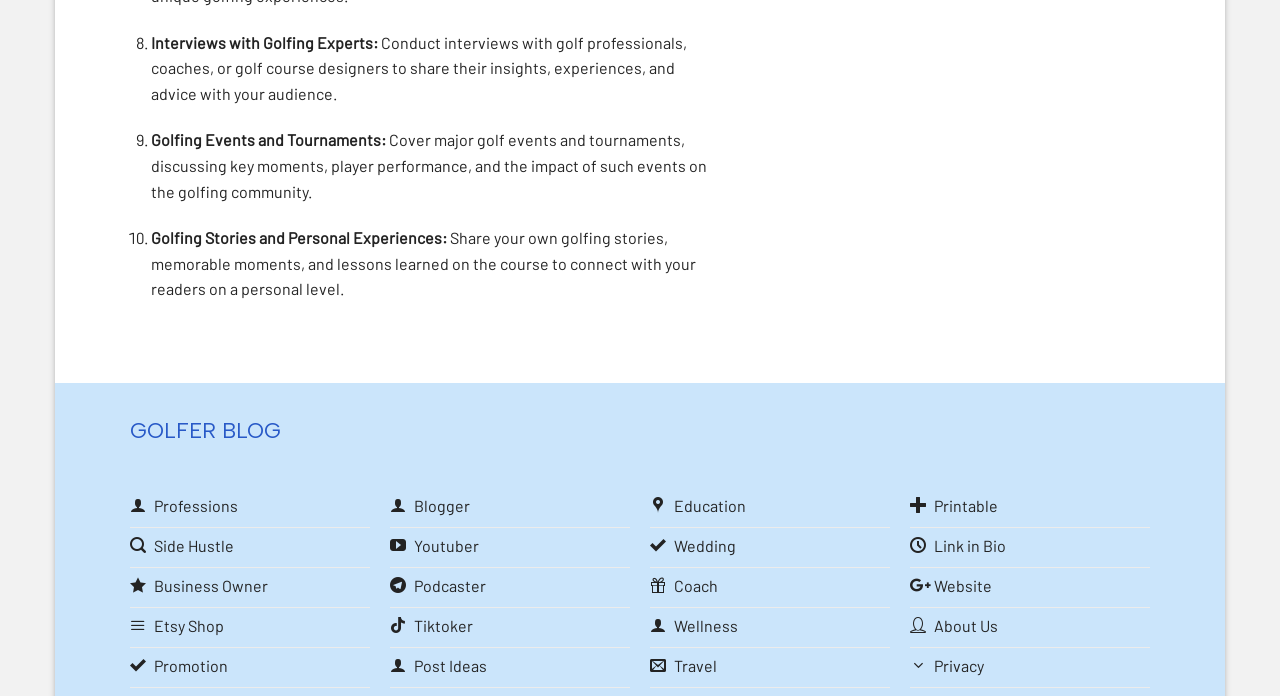Give a short answer using one word or phrase for the question:
What is the topic of the blog?

Golf